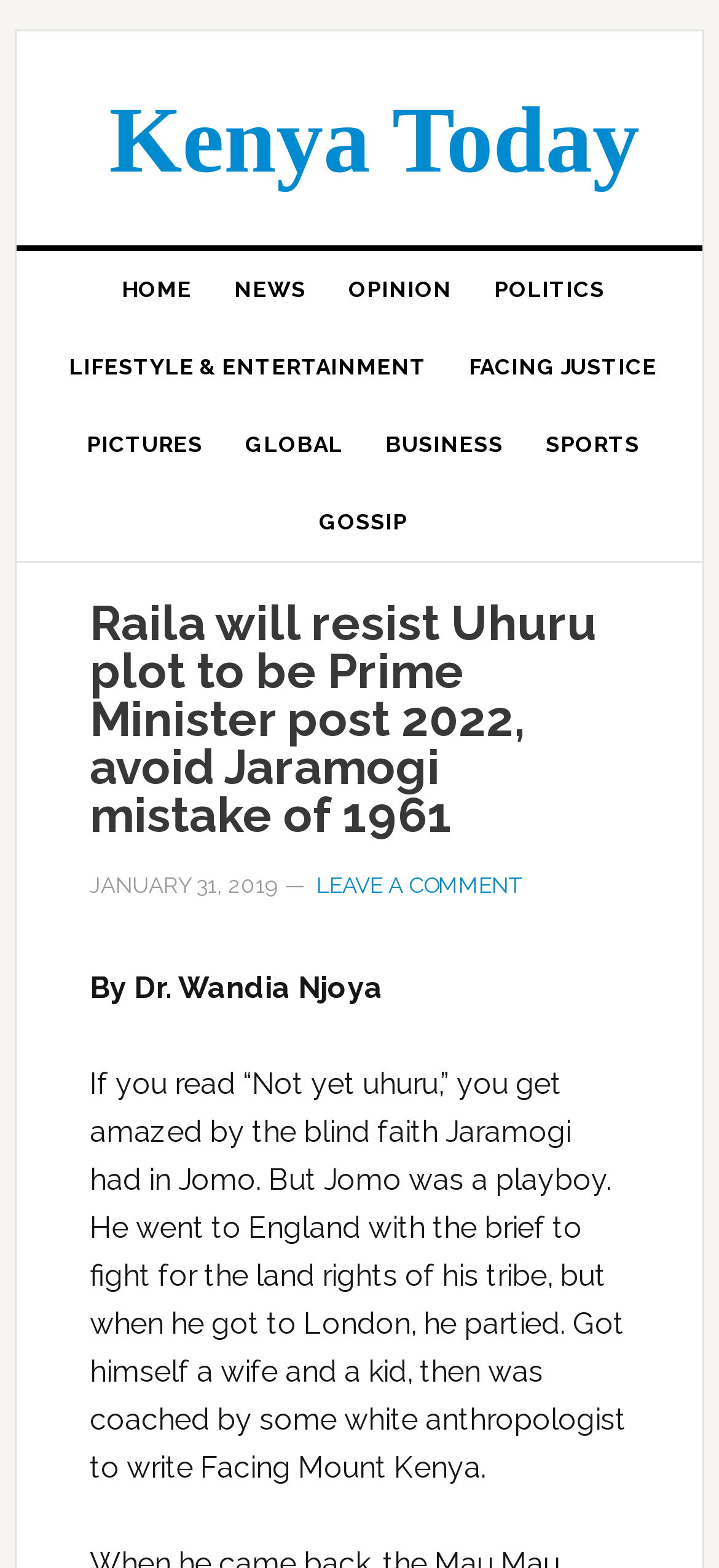Consider the image and give a detailed and elaborate answer to the question: 
What is the name of the book mentioned in the article?

I found the name of the book by reading the text of the article, which states 'If you read “Not yet uhuru,” you get amazed by the blind faith Jaramogi had in Jomo.'